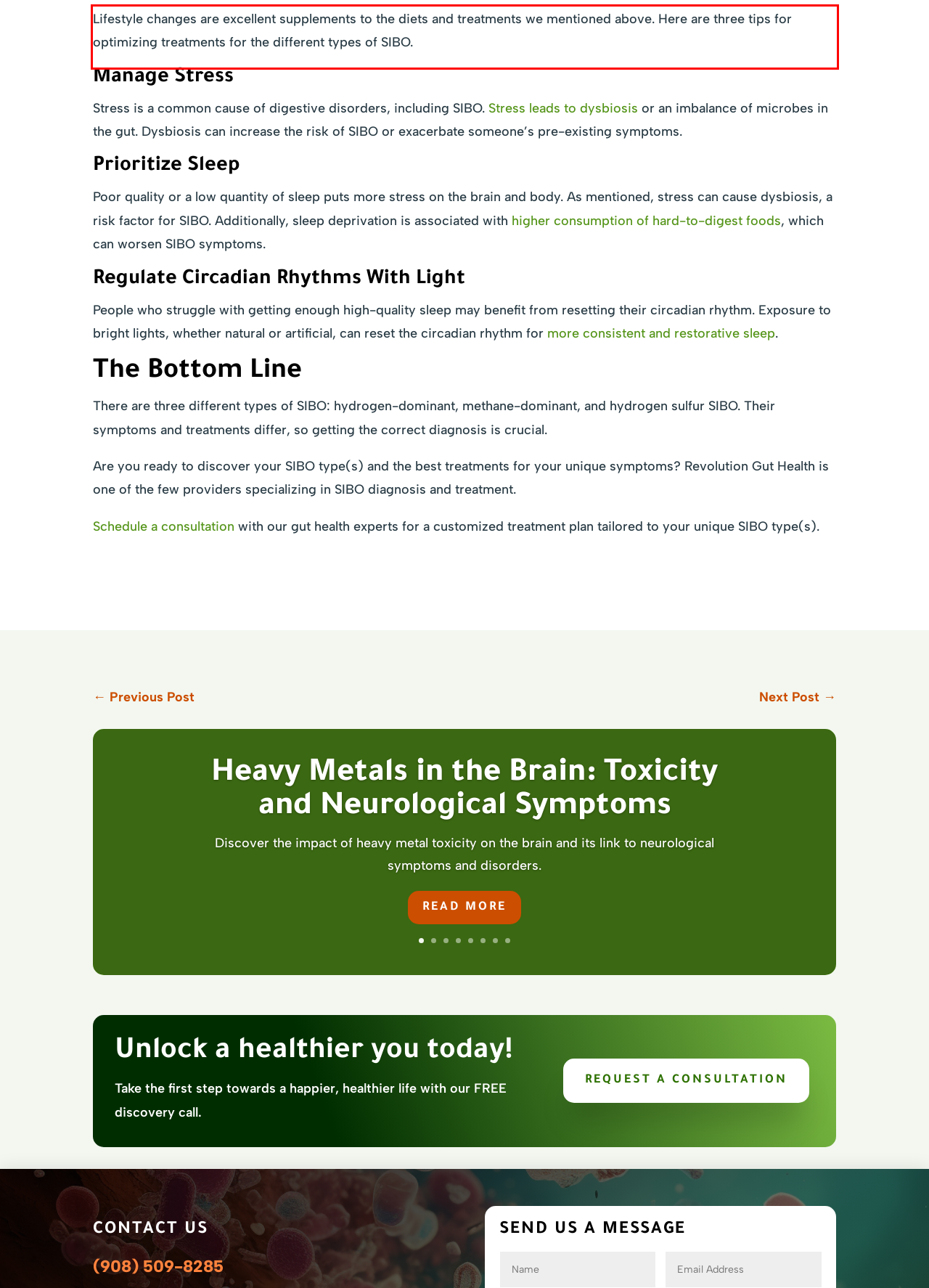From the screenshot of the webpage, locate the red bounding box and extract the text contained within that area.

Lifestyle changes are excellent supplements to the diets and treatments we mentioned above. Here are three tips for optimizing treatments for the different types of SIBO.